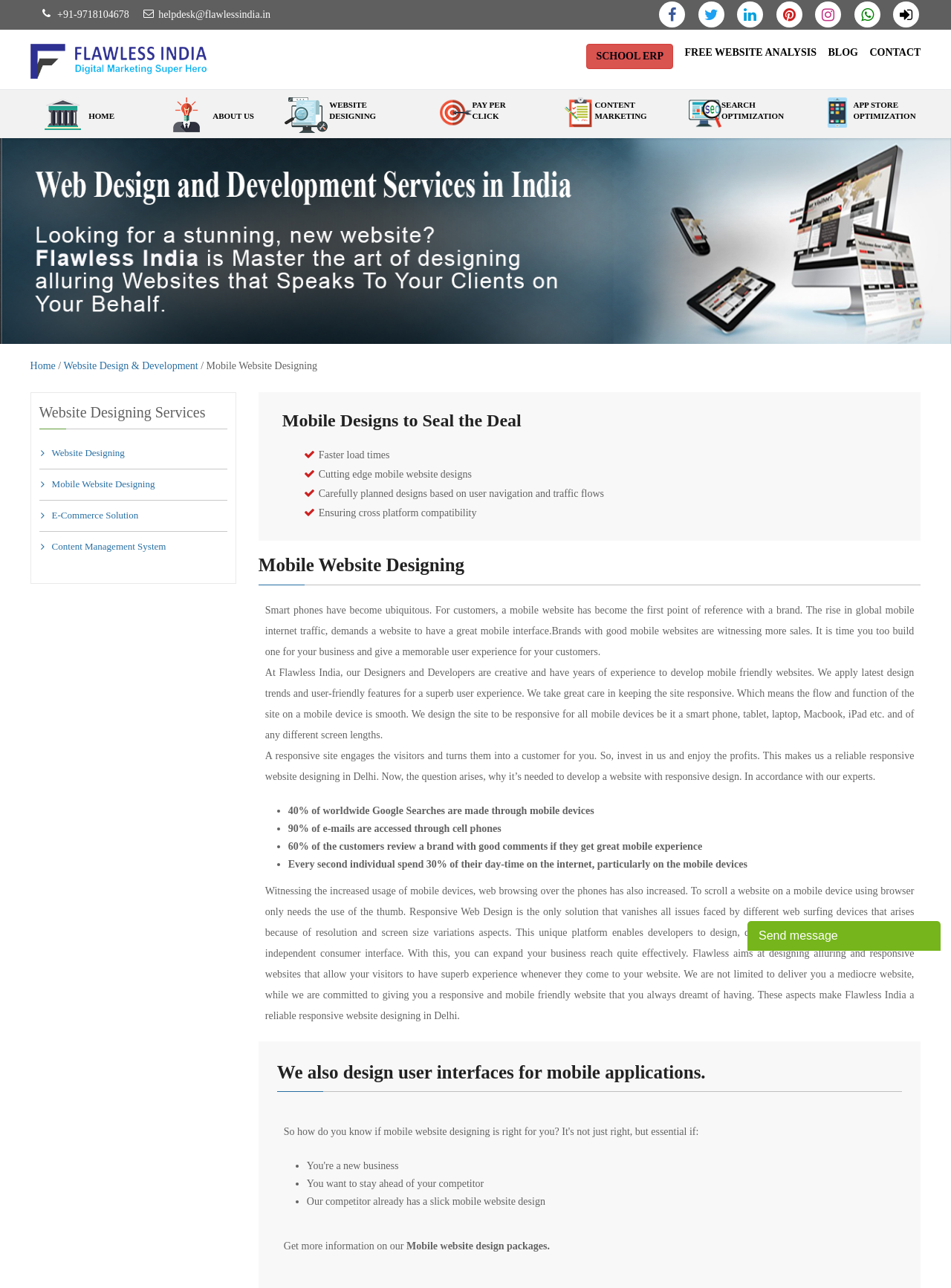Please locate the UI element described by "E-Commerce Solution" and provide its bounding box coordinates.

[0.054, 0.396, 0.145, 0.404]